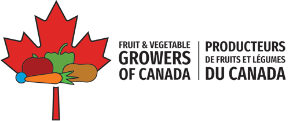Provide a short, one-word or phrase answer to the question below:
How many languages are used in the logo's text?

Two